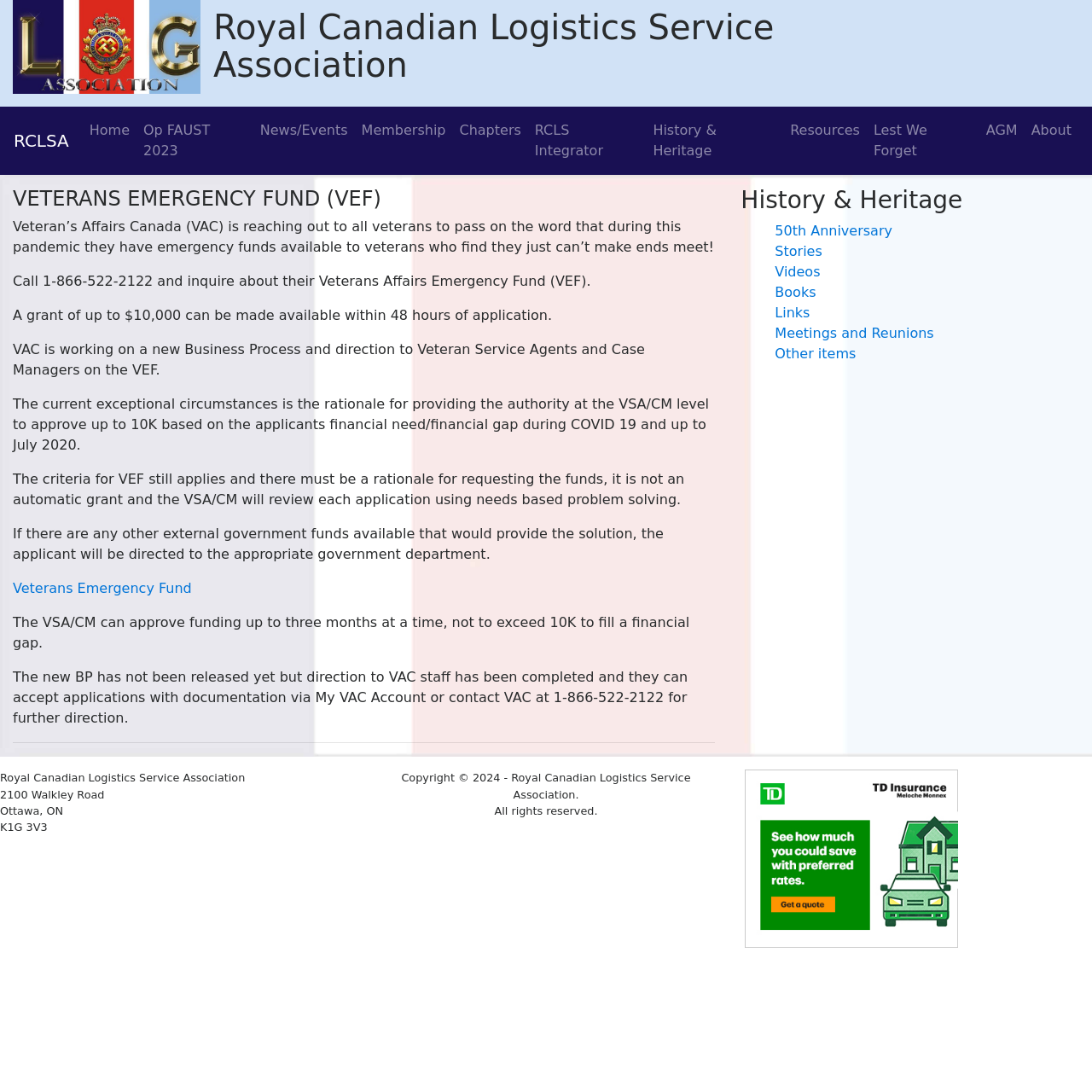Determine the bounding box coordinates of the clickable region to follow the instruction: "Check the Royal Canadian Logistics Service Association's address".

[0.0, 0.722, 0.096, 0.733]